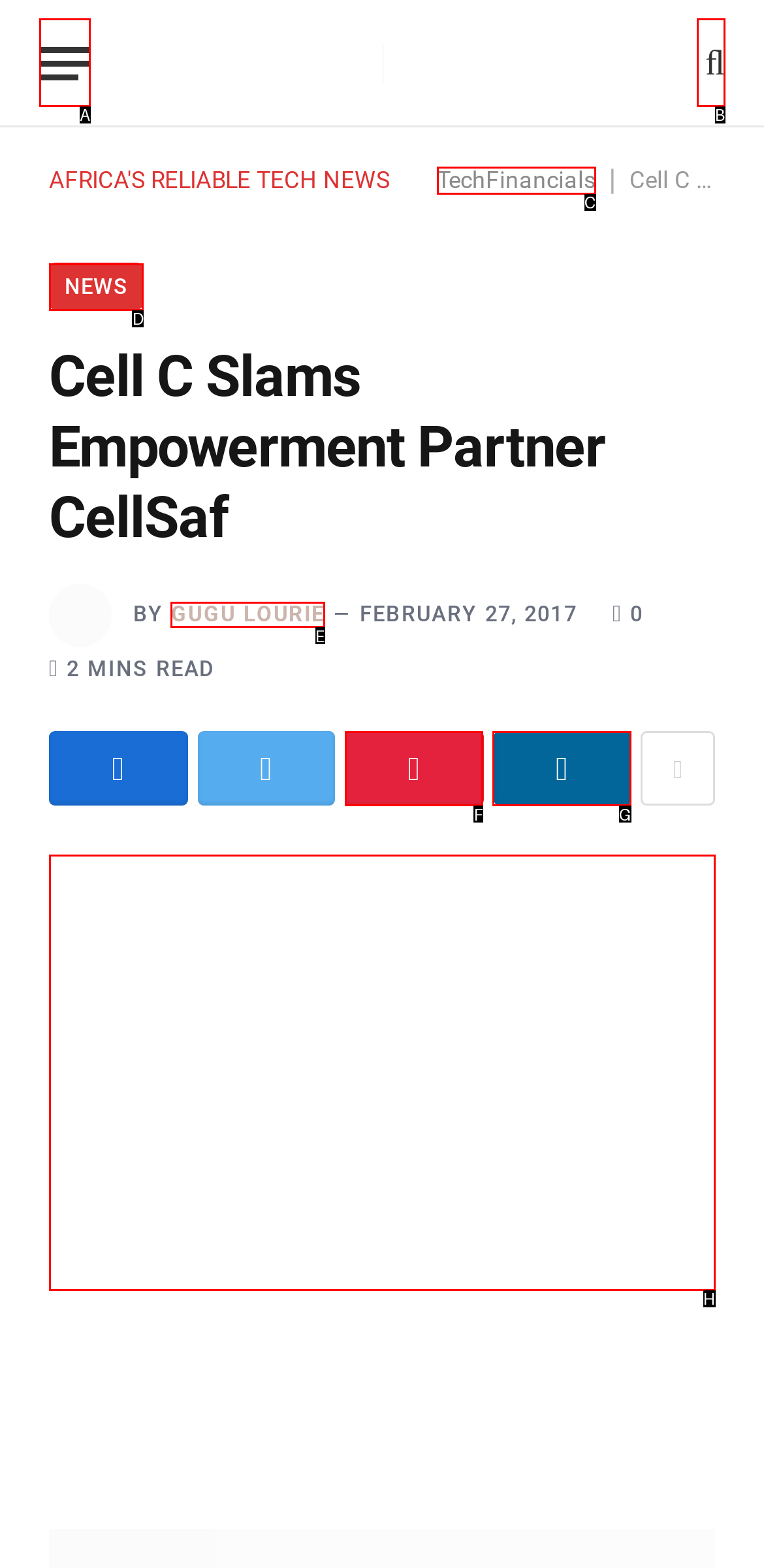From the description: Gugu Lourie, identify the option that best matches and reply with the letter of that option directly.

E